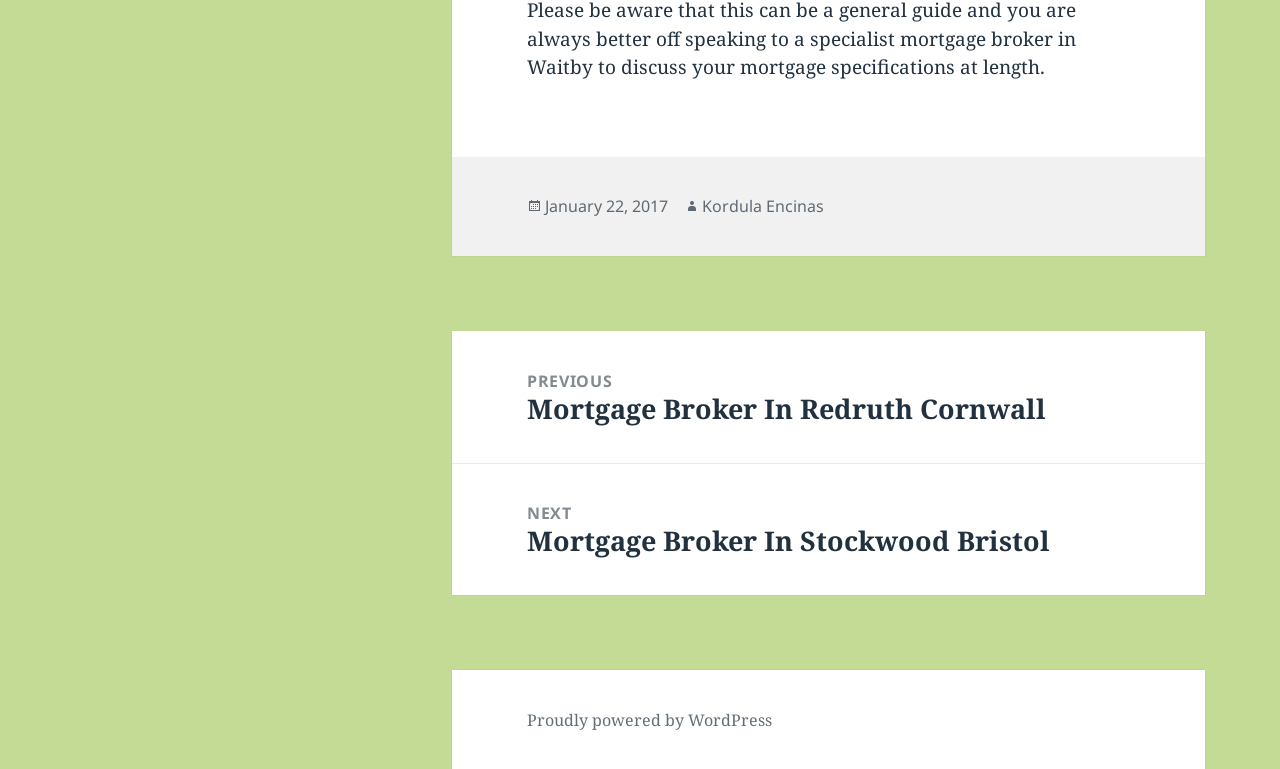Utilize the details in the image to thoroughly answer the following question: What is the previous post?

I found the previous post by looking at the post navigation section of the webpage, where it says 'Previous post:' followed by the title 'Mortgage Broker In Redruth Cornwall'.